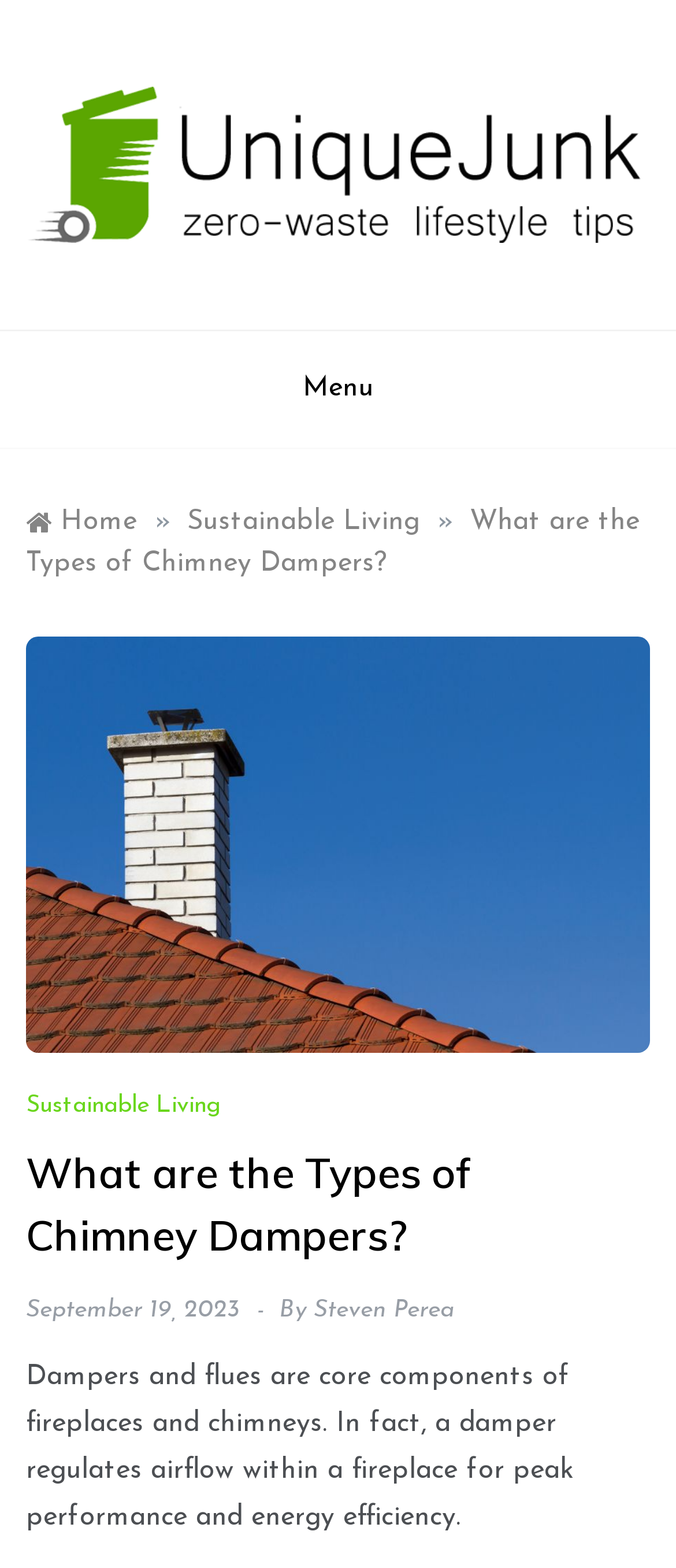When was the article published?
Please respond to the question with a detailed and informative answer.

I found the publication date by looking at the link 'September 19, 2023' which is accompanied by a time element, suggesting that it is the publication date of the article.